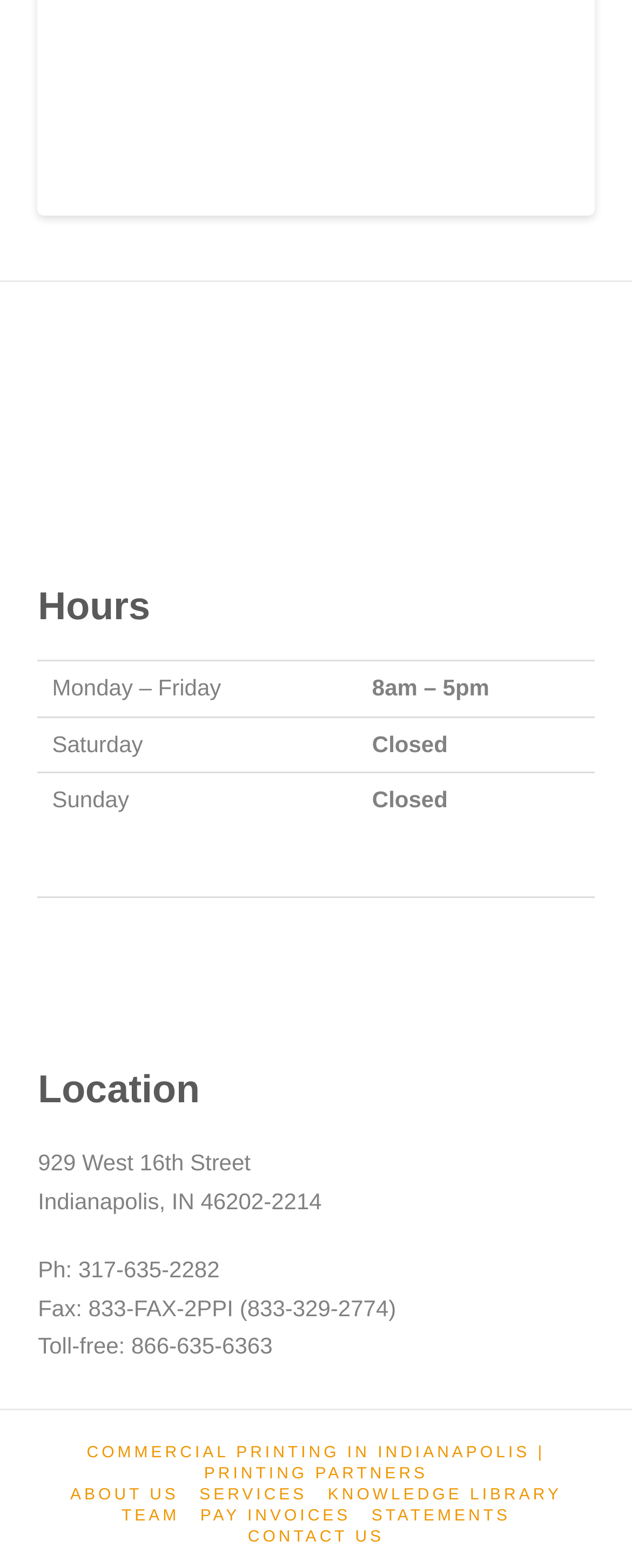Find the bounding box coordinates of the element to click in order to complete this instruction: "View hours". The bounding box coordinates must be four float numbers between 0 and 1, denoted as [left, top, right, bottom].

[0.06, 0.374, 0.94, 0.401]